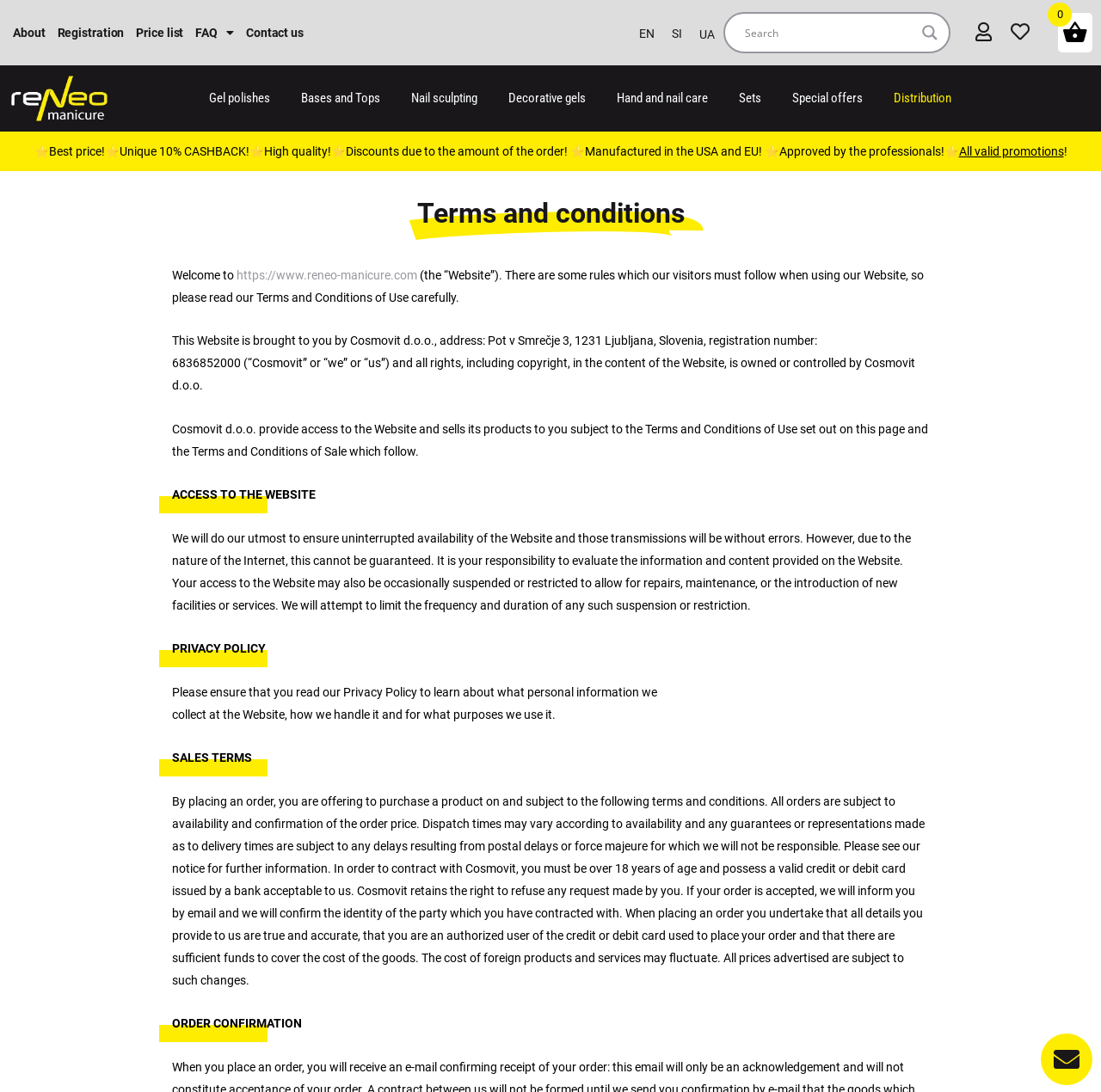Provide the bounding box coordinates of the UI element that matches the description: "All valid promotions".

[0.871, 0.132, 0.966, 0.145]